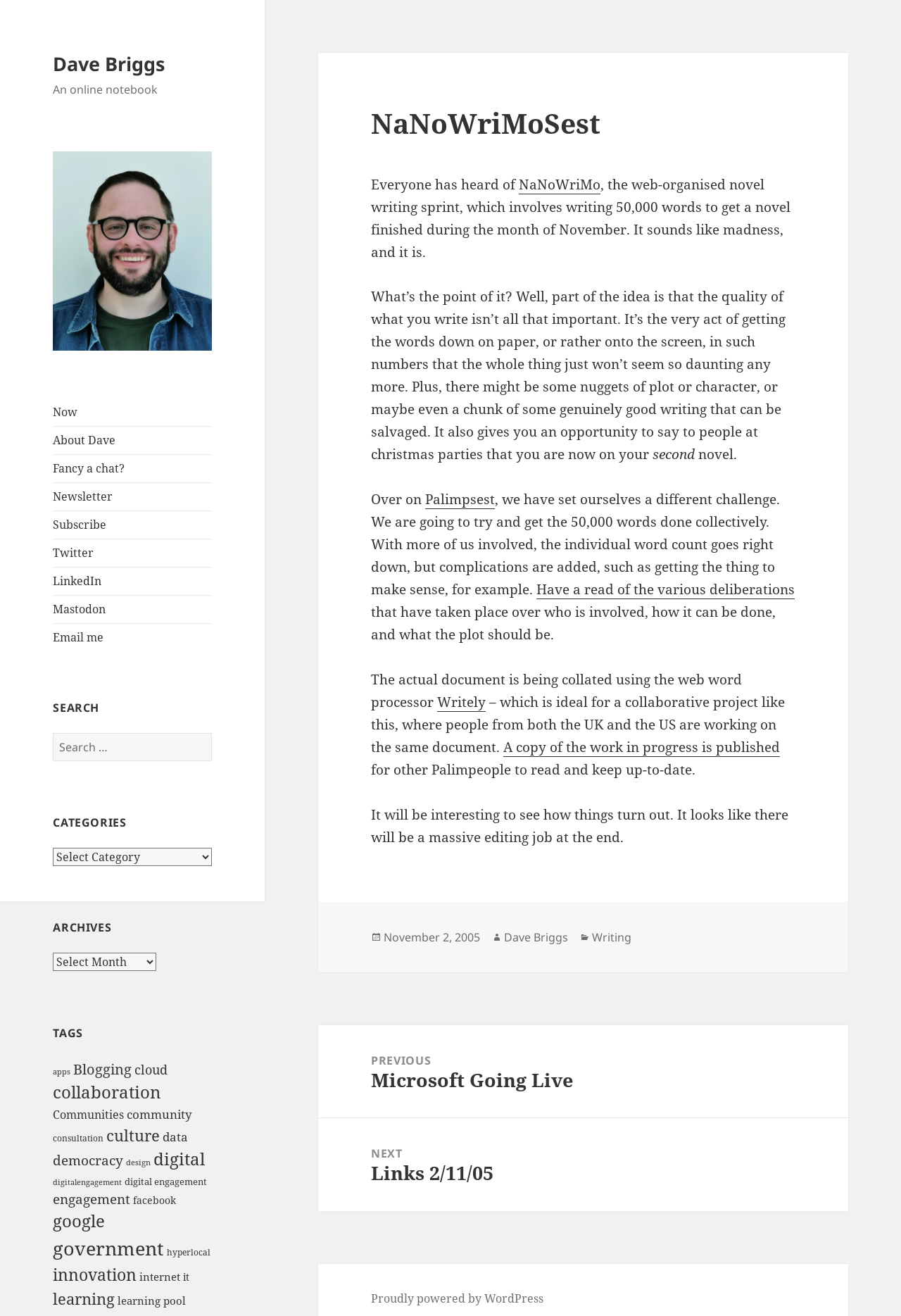Determine the bounding box coordinates of the clickable region to follow the instruction: "Search for something".

[0.059, 0.557, 0.235, 0.578]